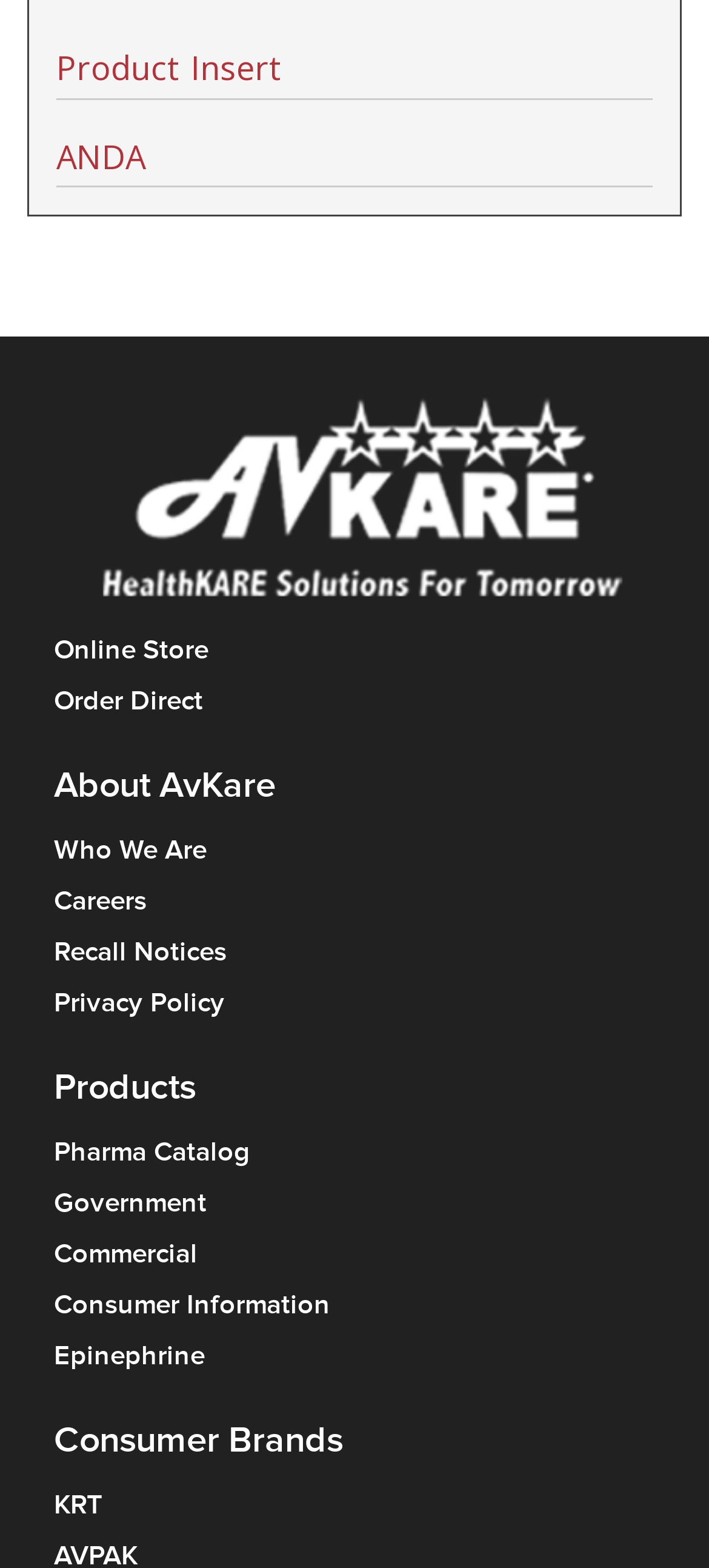Please provide the bounding box coordinate of the region that matches the element description: Who We Are. Coordinates should be in the format (top-left x, top-left y, bottom-right x, bottom-right y) and all values should be between 0 and 1.

[0.076, 0.527, 0.924, 0.559]